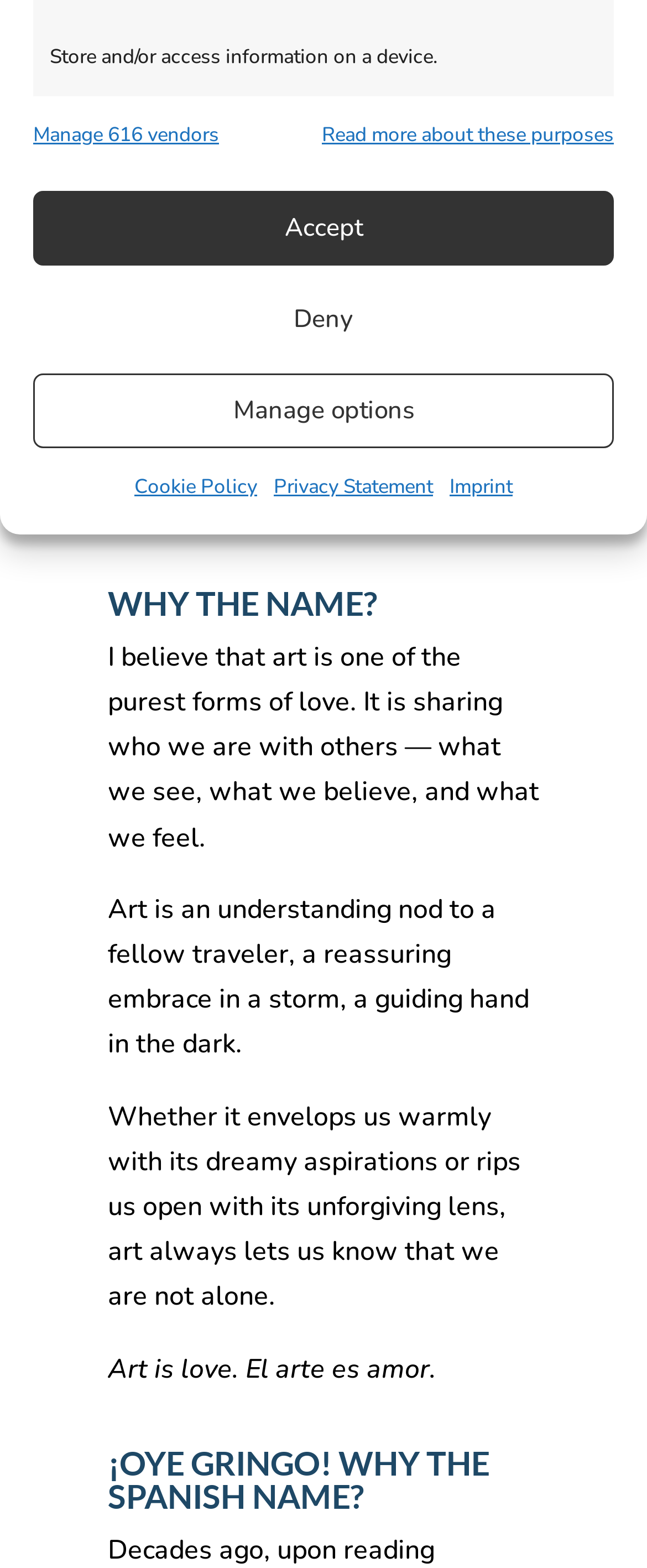Locate the bounding box of the UI element defined by this description: "Read more about these purposes". The coordinates should be given as four float numbers between 0 and 1, formatted as [left, top, right, bottom].

[0.497, 0.072, 0.949, 0.1]